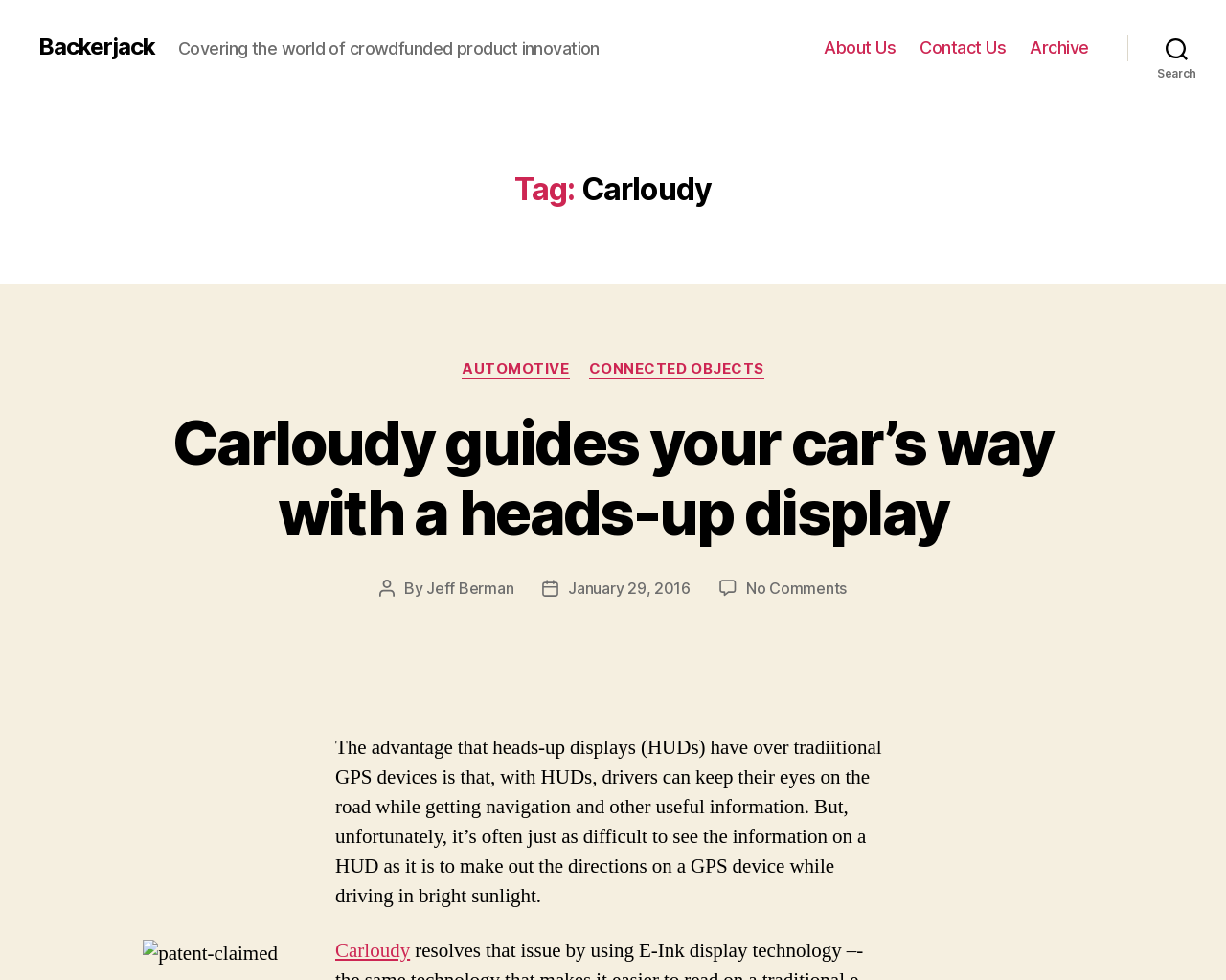Who is the author of the article?
Provide an in-depth and detailed answer to the question.

I can see that there is a section with the author's information, which includes the text 'By' and a link 'Jeff Berman'. This indicates that Jeff Berman is the author of the article.